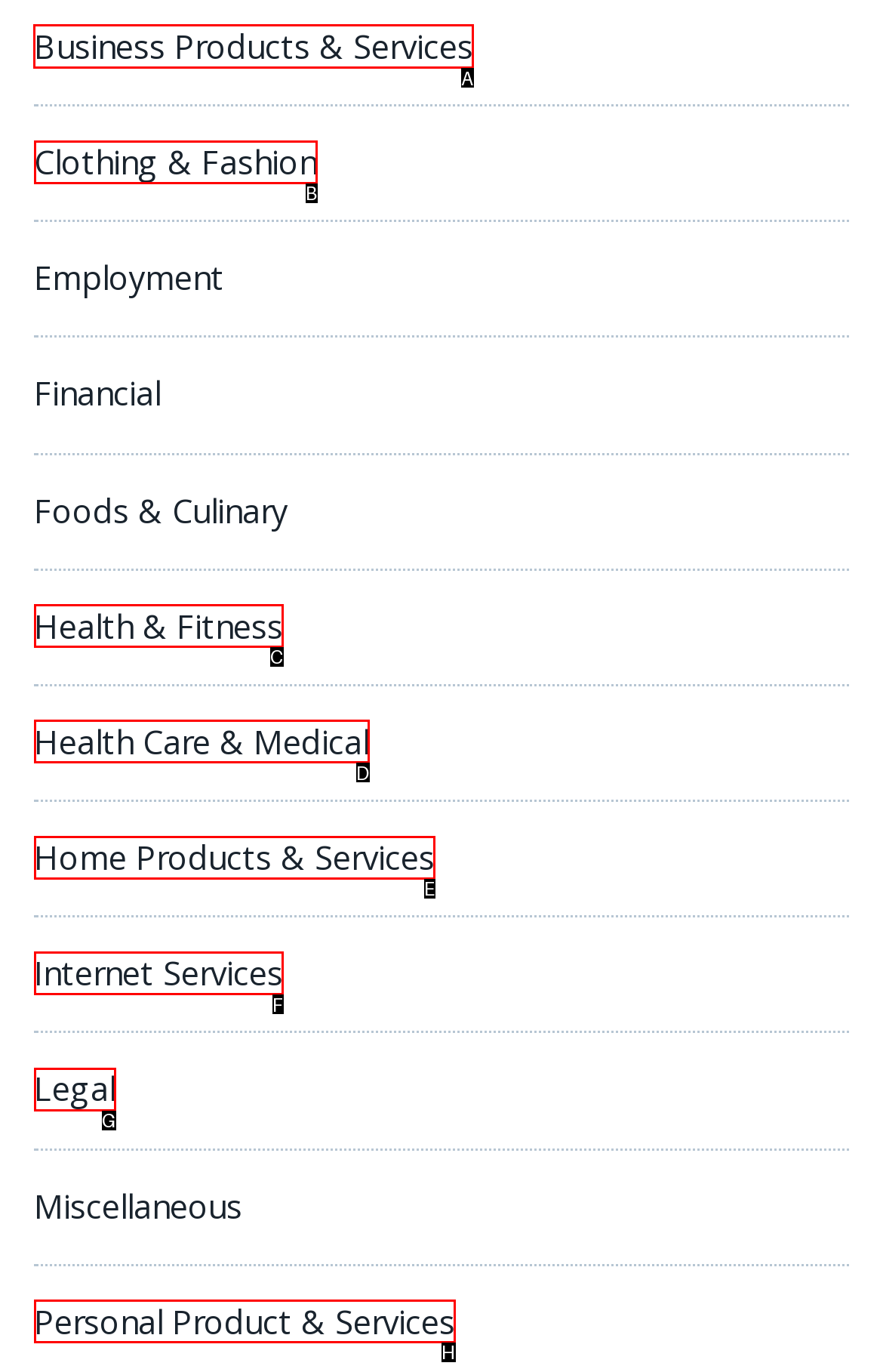Tell me which letter I should select to achieve the following goal: Browse business products and services
Answer with the corresponding letter from the provided options directly.

A